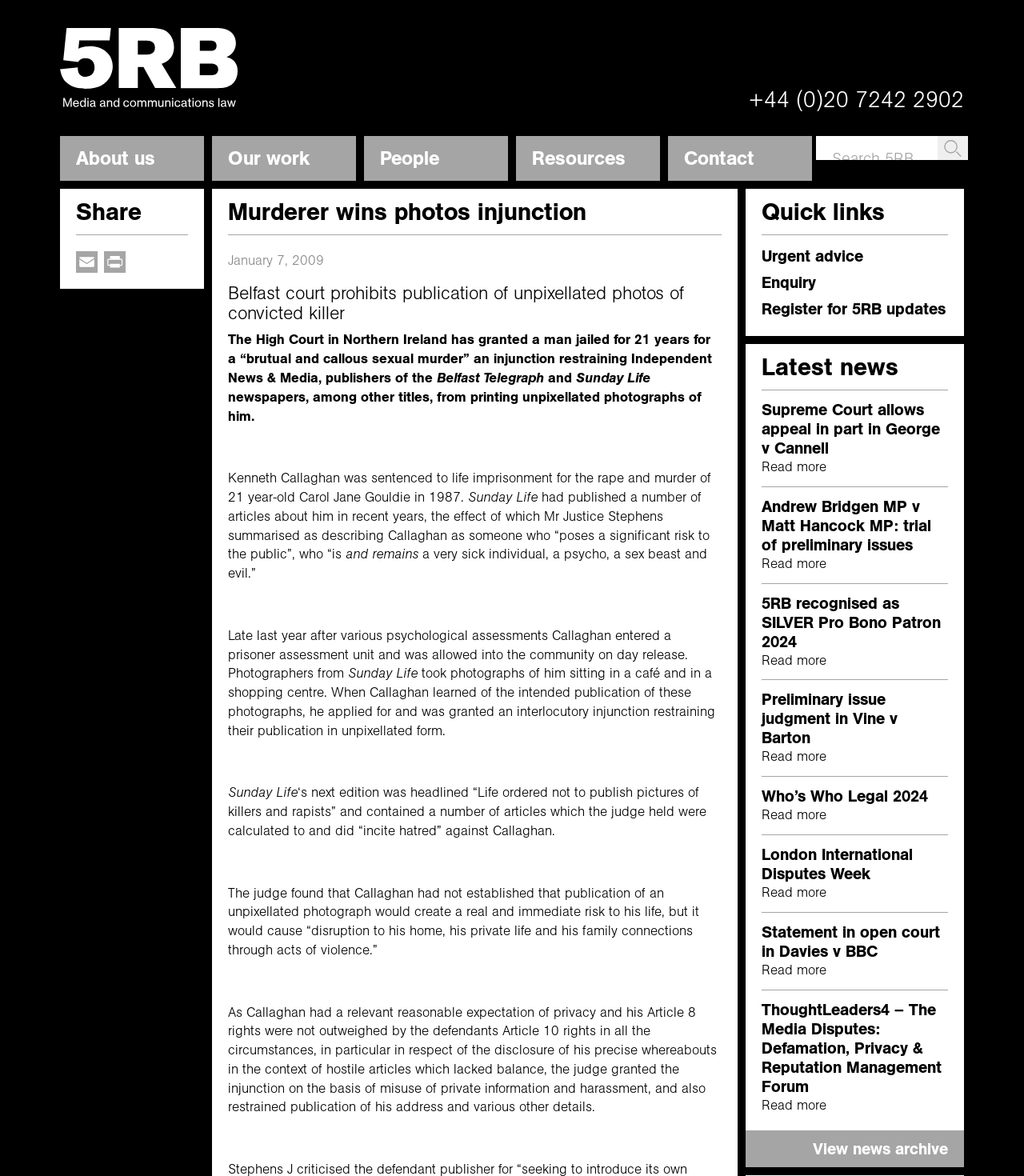Extract the bounding box for the UI element that matches this description: "name="s" placeholder="Search 5RB"".

[0.801, 0.116, 0.941, 0.154]